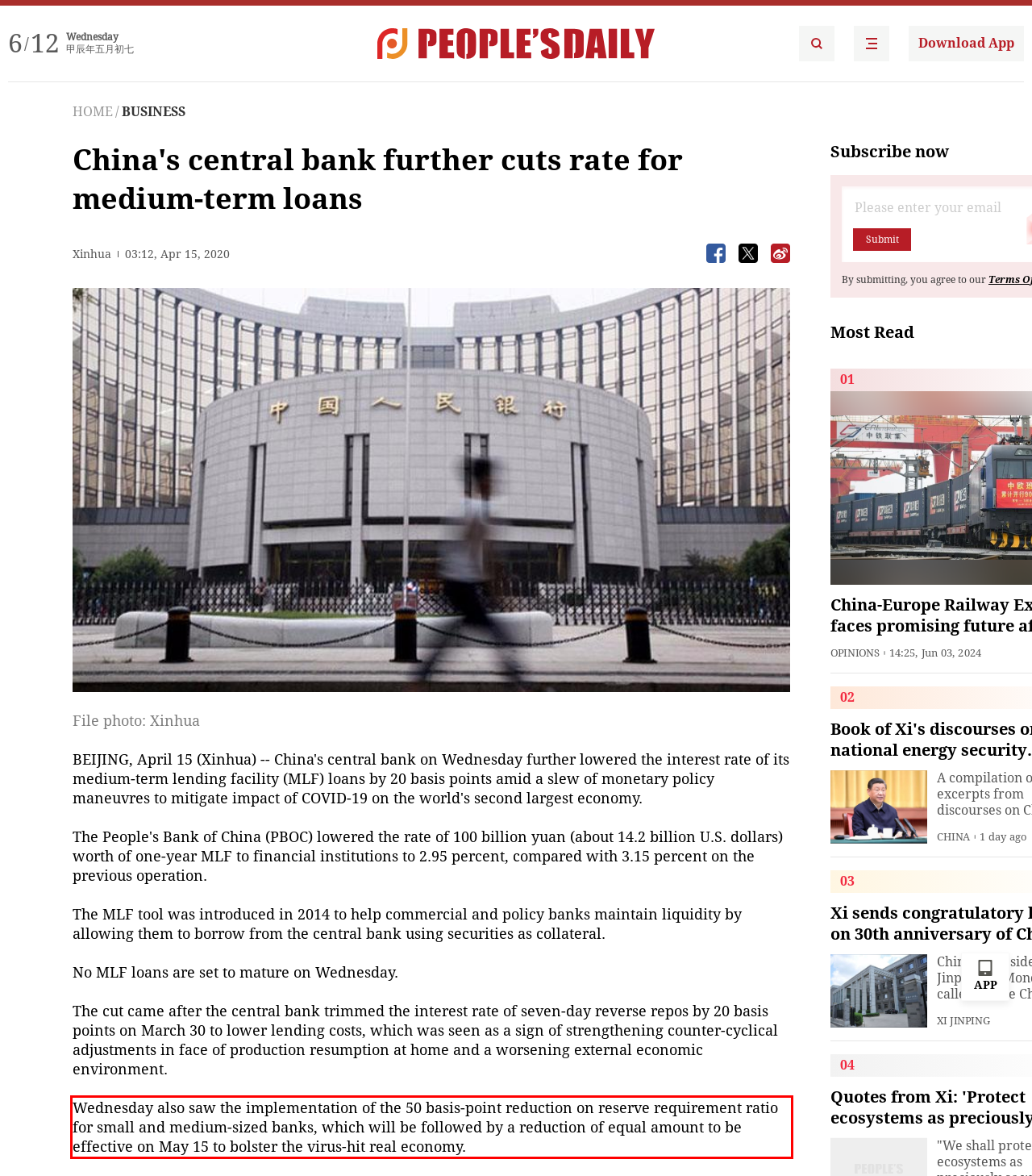Observe the screenshot of the webpage, locate the red bounding box, and extract the text content within it.

Wednesday also saw the implementation of the 50 basis-point reduction on reserve requirement ratio for small and medium-sized banks, which will be followed by a reduction of equal amount to be effective on May 15 to bolster the virus-hit real economy.